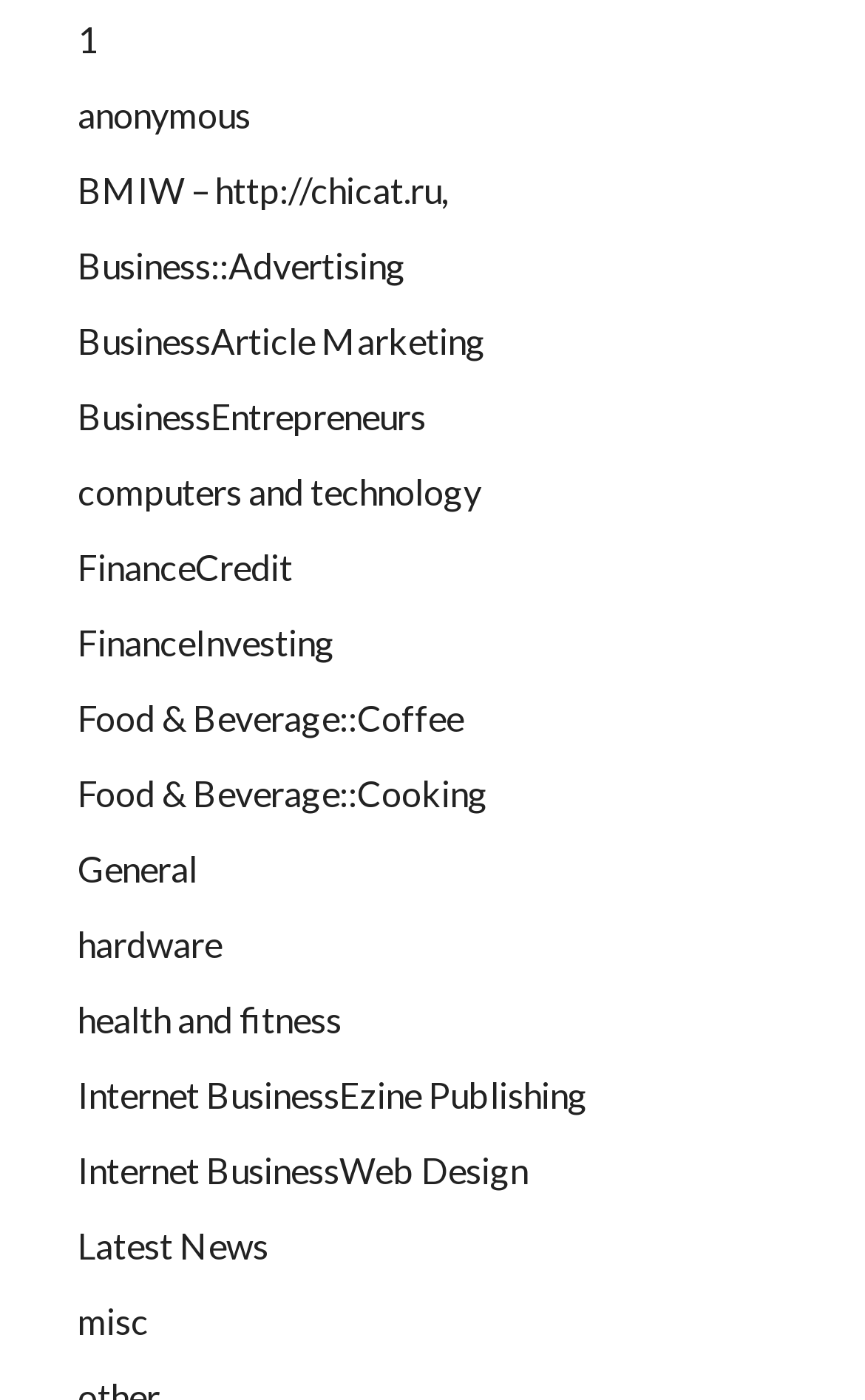Is there a category for Latest News?
Kindly offer a detailed explanation using the data available in the image.

I searched the list of categories and found that 'Latest News' is one of the categories listed, which is a link located near the bottom of the list.